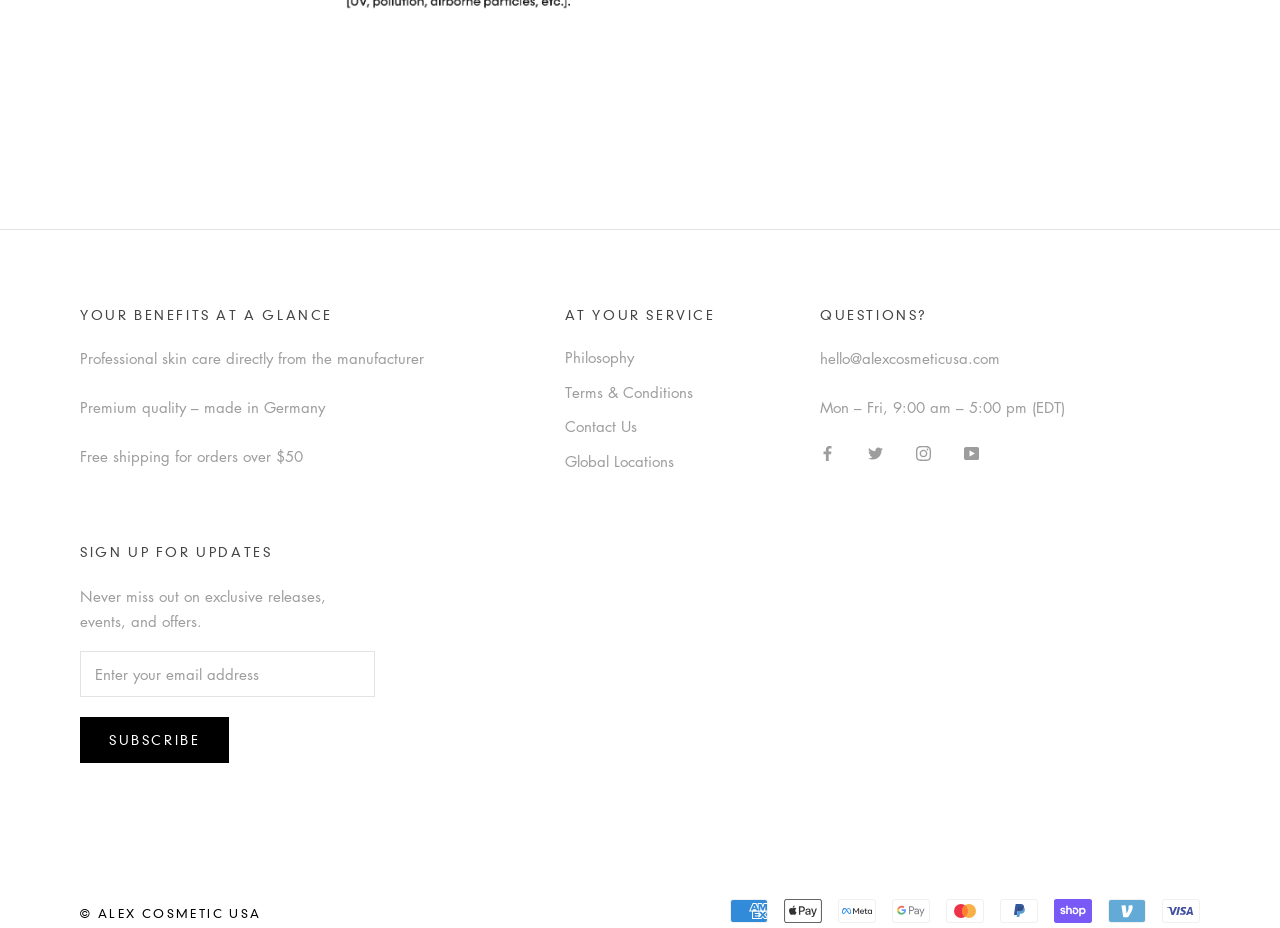Please find the bounding box coordinates of the section that needs to be clicked to achieve this instruction: "Click on the 'Contact Us' link".

[0.441, 0.447, 0.559, 0.472]